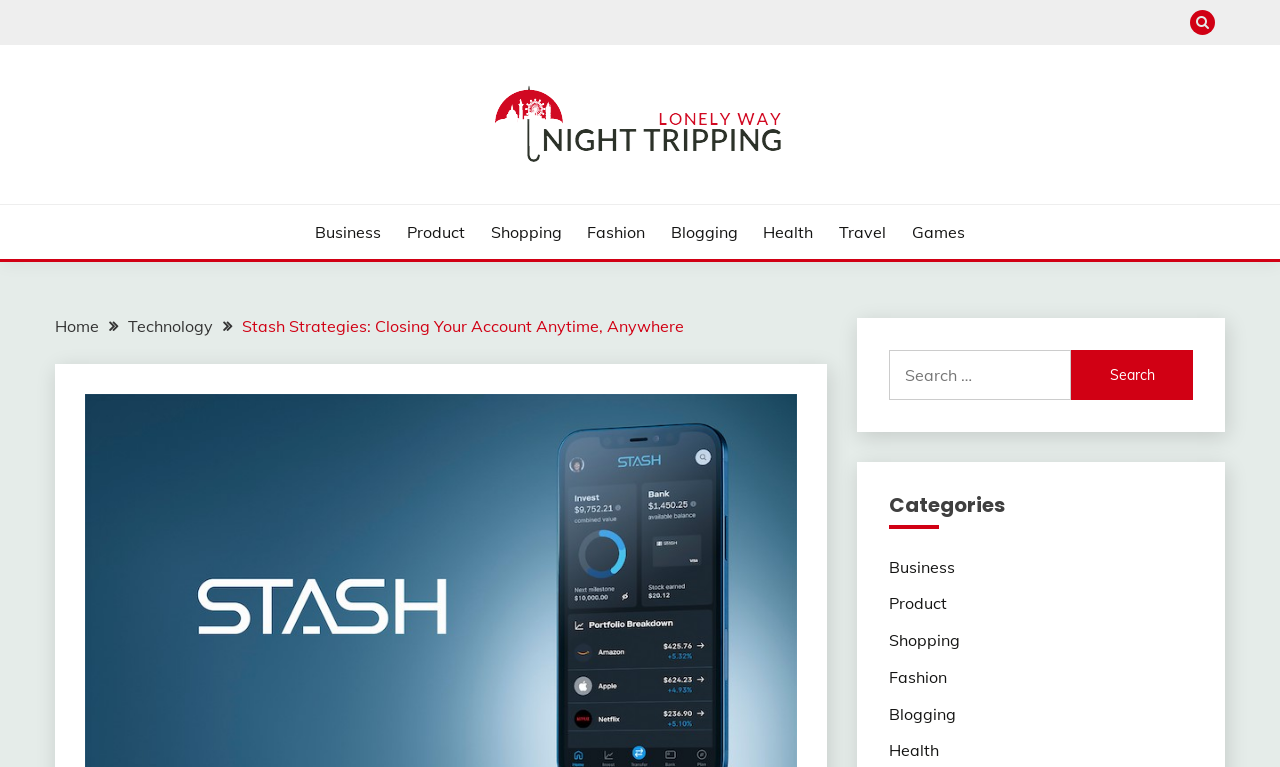Please give a succinct answer to the question in one word or phrase:
How many links are in the breadcrumbs navigation?

3